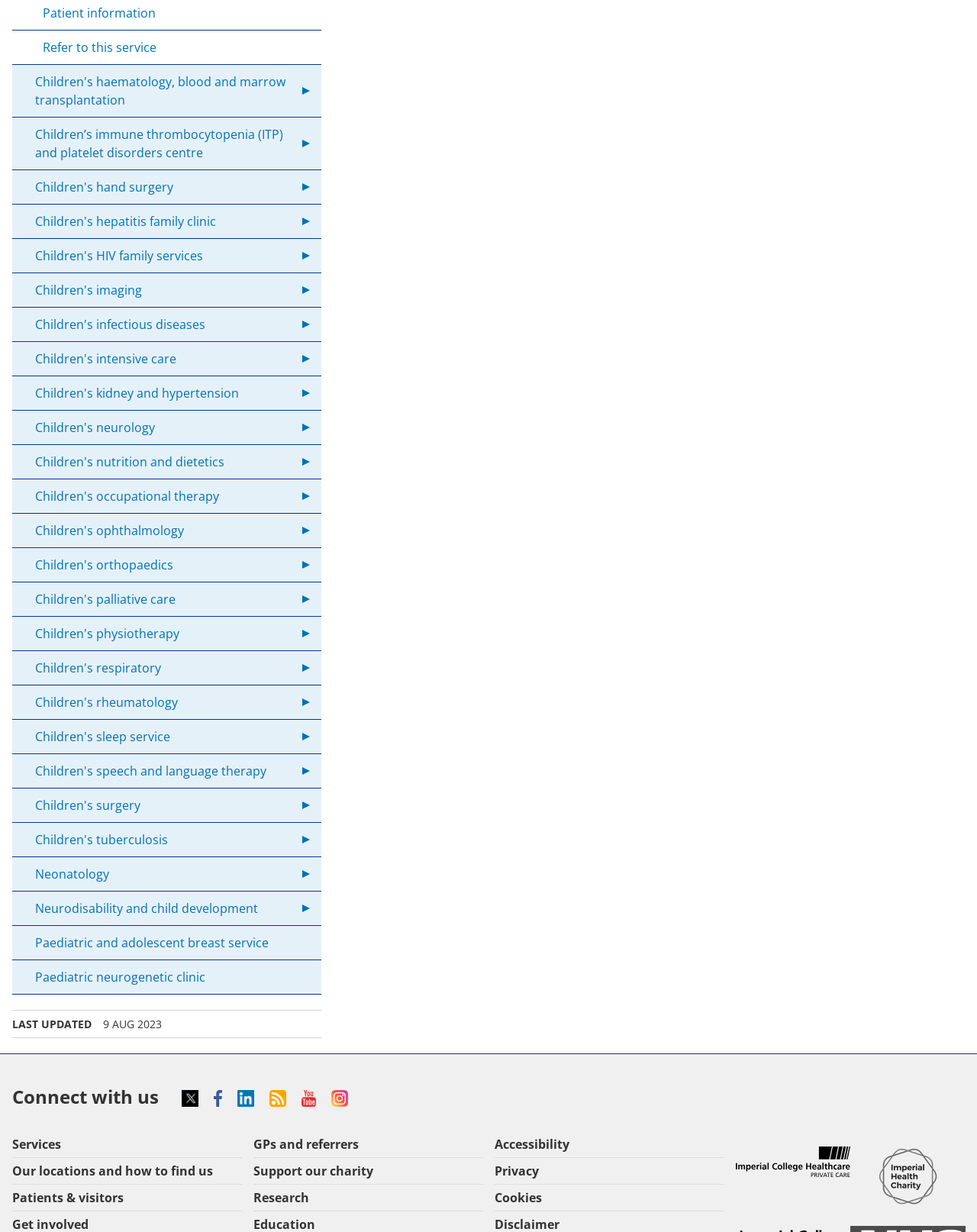Please predict the bounding box coordinates (top-left x, top-left y, bottom-right x, bottom-right y) for the UI element in the screenshot that fits the description: Children's palliative care

[0.012, 0.473, 0.329, 0.501]